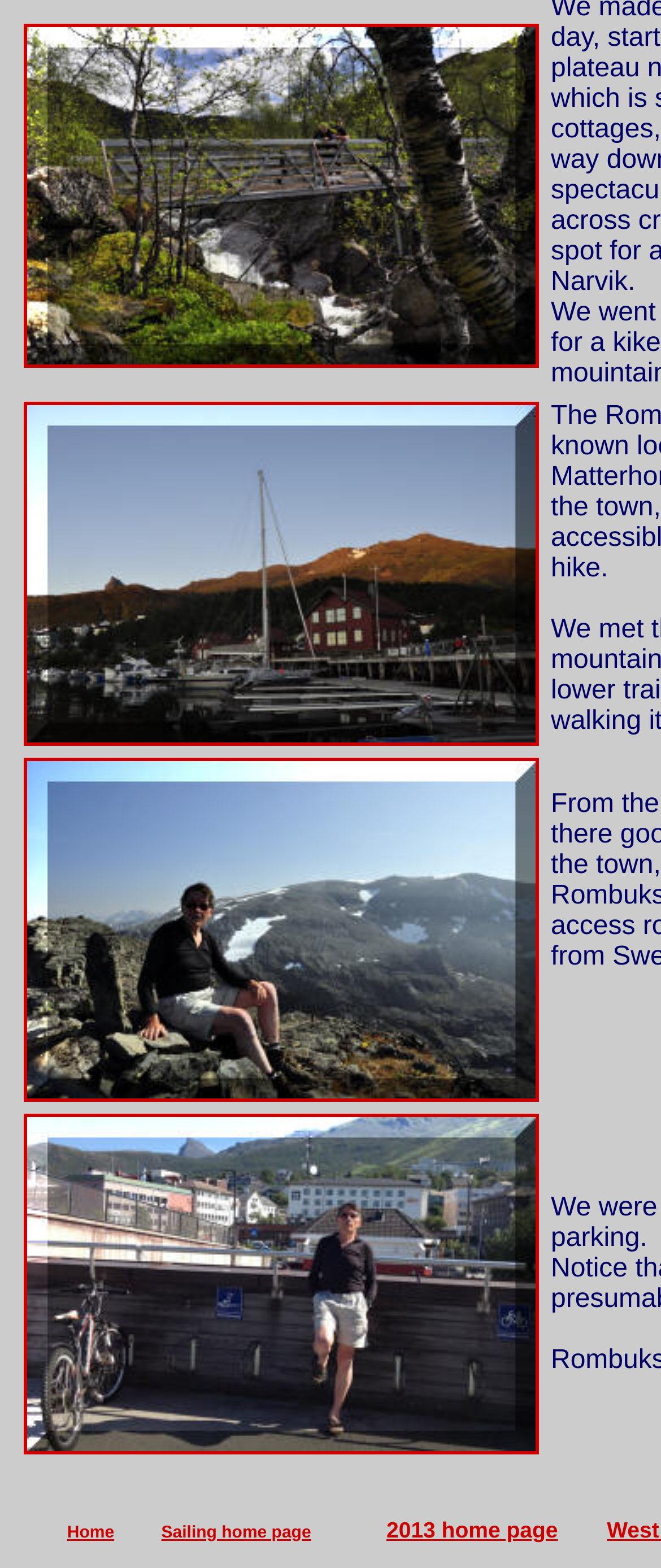Determine the bounding box of the UI element mentioned here: "Home". The coordinates must be in the format [left, top, right, bottom] with values ranging from 0 to 1.

[0.102, 0.971, 0.173, 0.983]